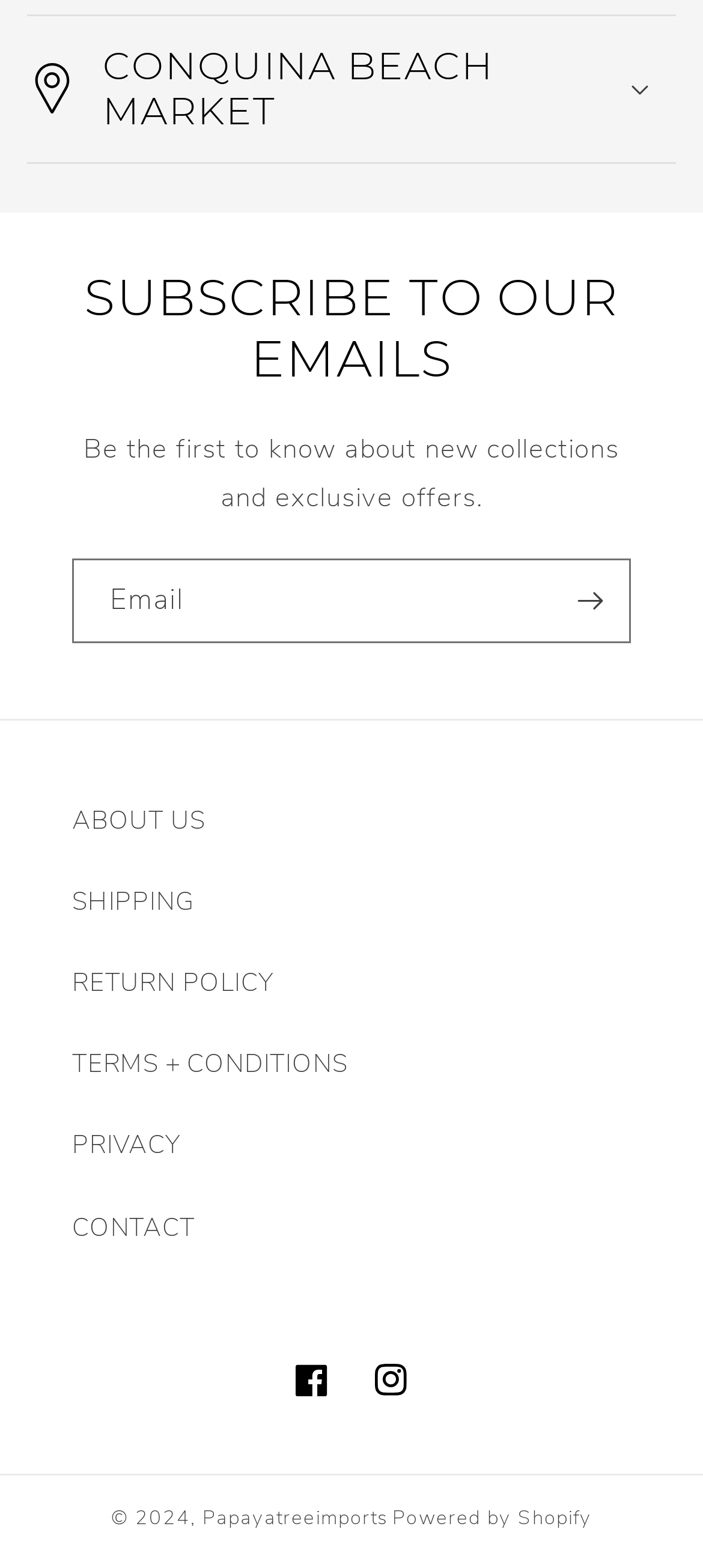Reply to the question with a brief word or phrase: How many social media links are there?

2